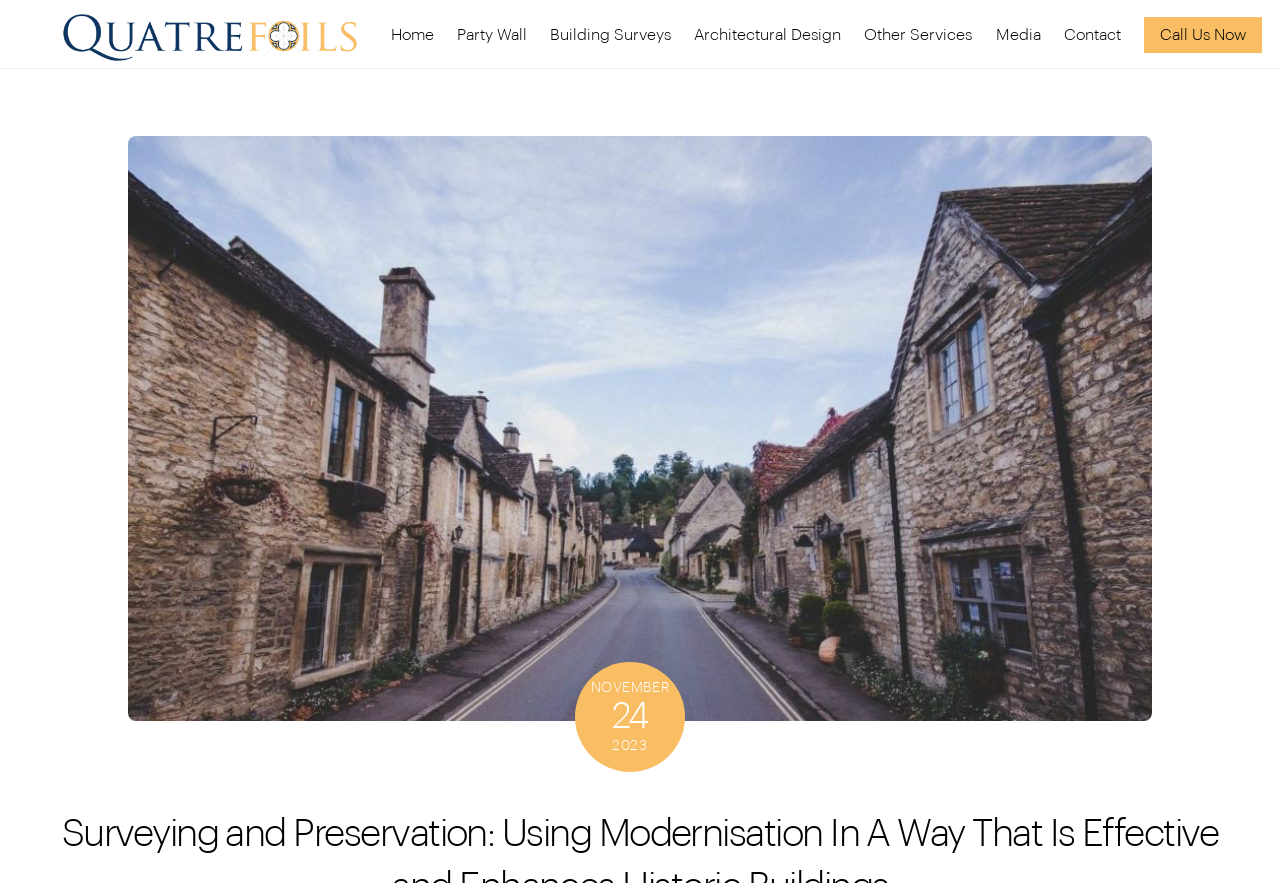Indicate the bounding box coordinates of the element that must be clicked to execute the instruction: "call us now". The coordinates should be given as four float numbers between 0 and 1, i.e., [left, top, right, bottom].

[0.894, 0.019, 0.986, 0.06]